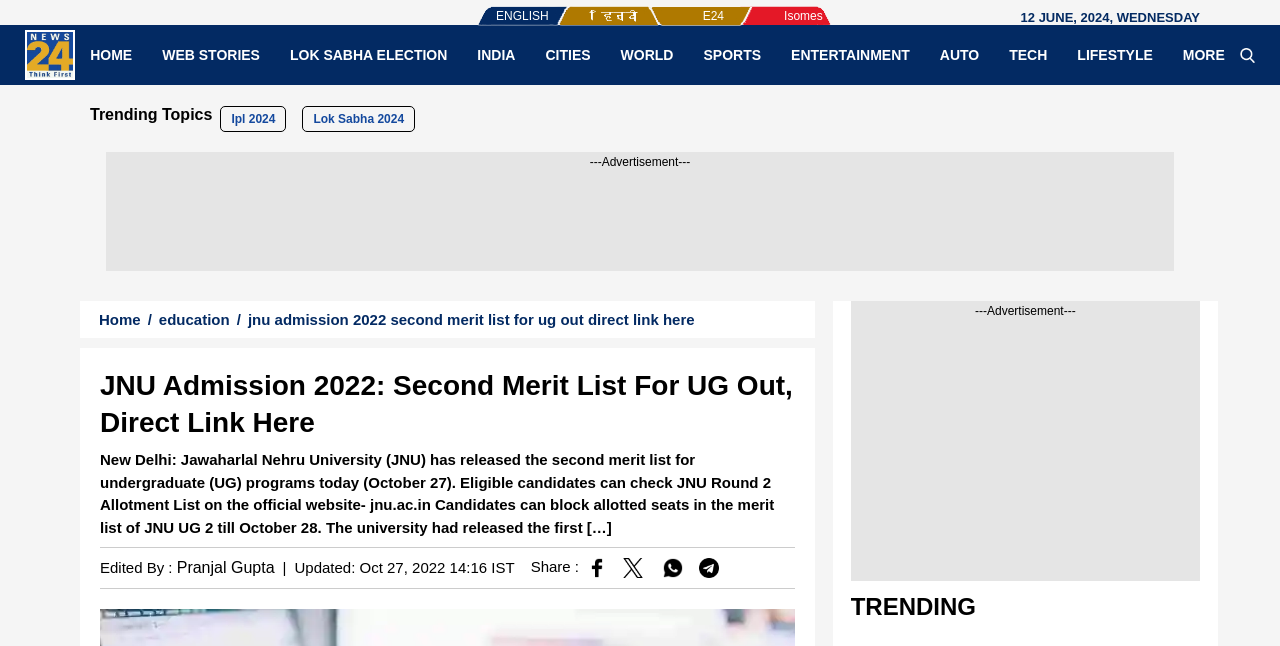Please look at the image and answer the question with a detailed explanation: What is the name of the university that released the second merit list?

The answer can be found in the heading of the webpage, which states 'JNU Admission 2022: Second Merit List For UG Out, Direct Link Here'. The text also mentions 'Jawaharlal Nehru University (JNU) has released the second merit list for undergraduate (UG) programs today (October 27).' Therefore, the name of the university is Jawaharlal Nehru University.